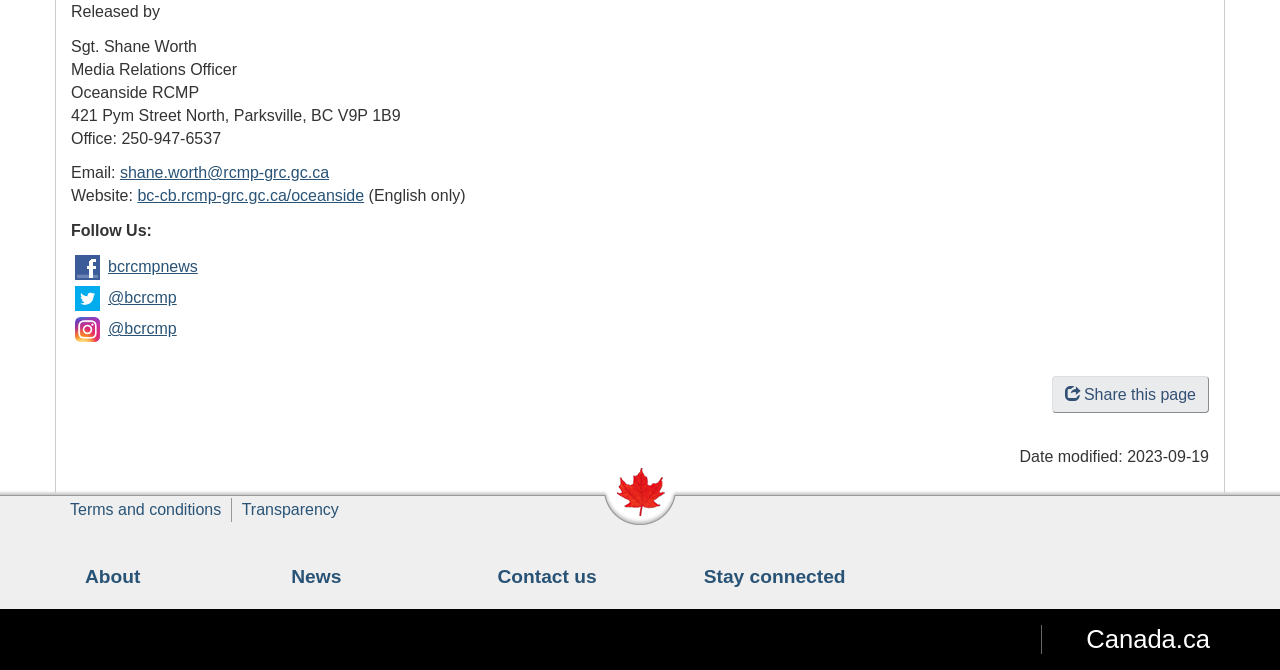Identify the bounding box coordinates of the area that should be clicked in order to complete the given instruction: "Share this page". The bounding box coordinates should be four float numbers between 0 and 1, i.e., [left, top, right, bottom].

[0.822, 0.561, 0.945, 0.617]